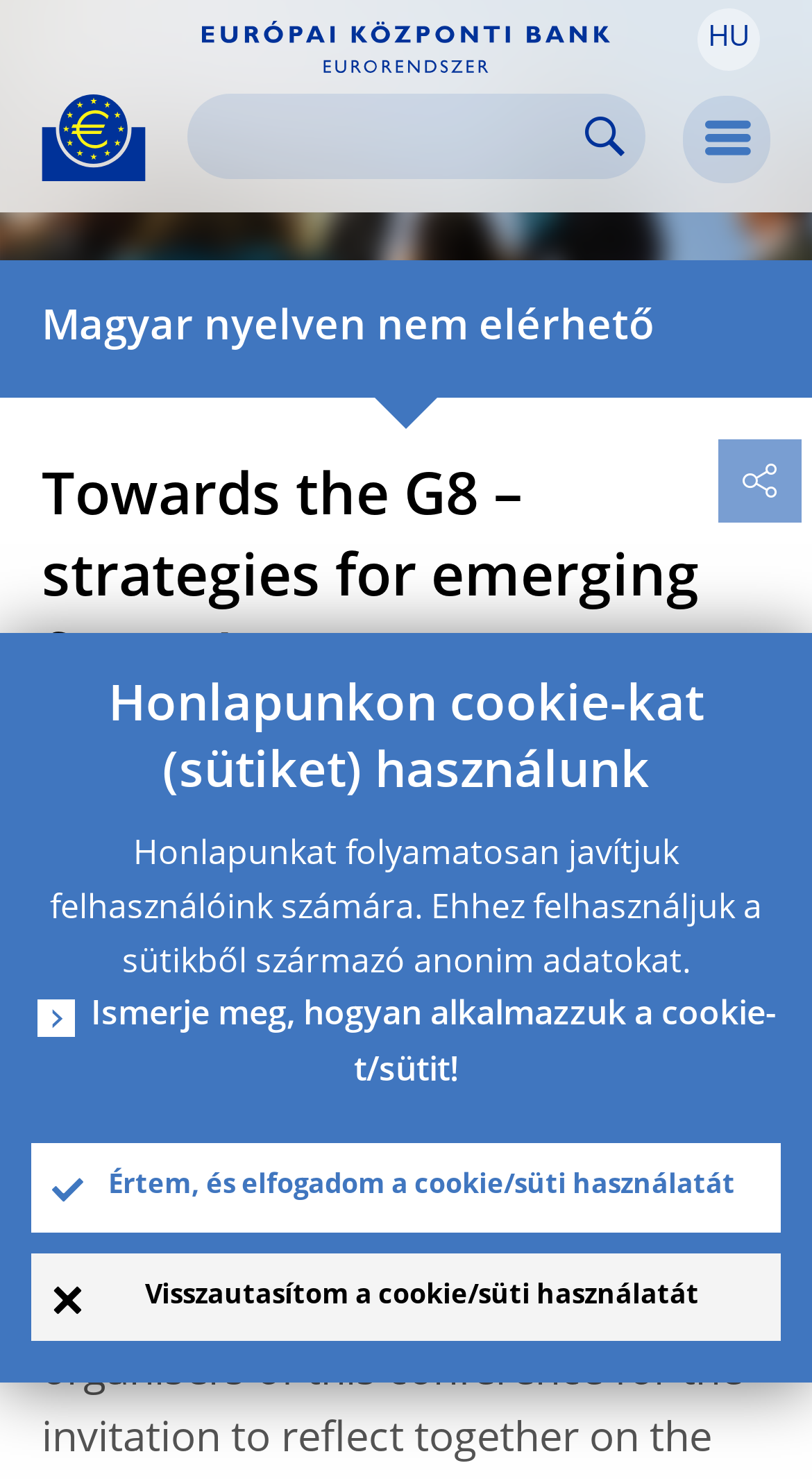What is the name of the central bank?
Carefully analyze the image and provide a thorough answer to the question.

I found the answer by looking at the link with the text 'European Central Bank - eurosystem' which is located at the top of the webpage, indicating that it is the name of the central bank.